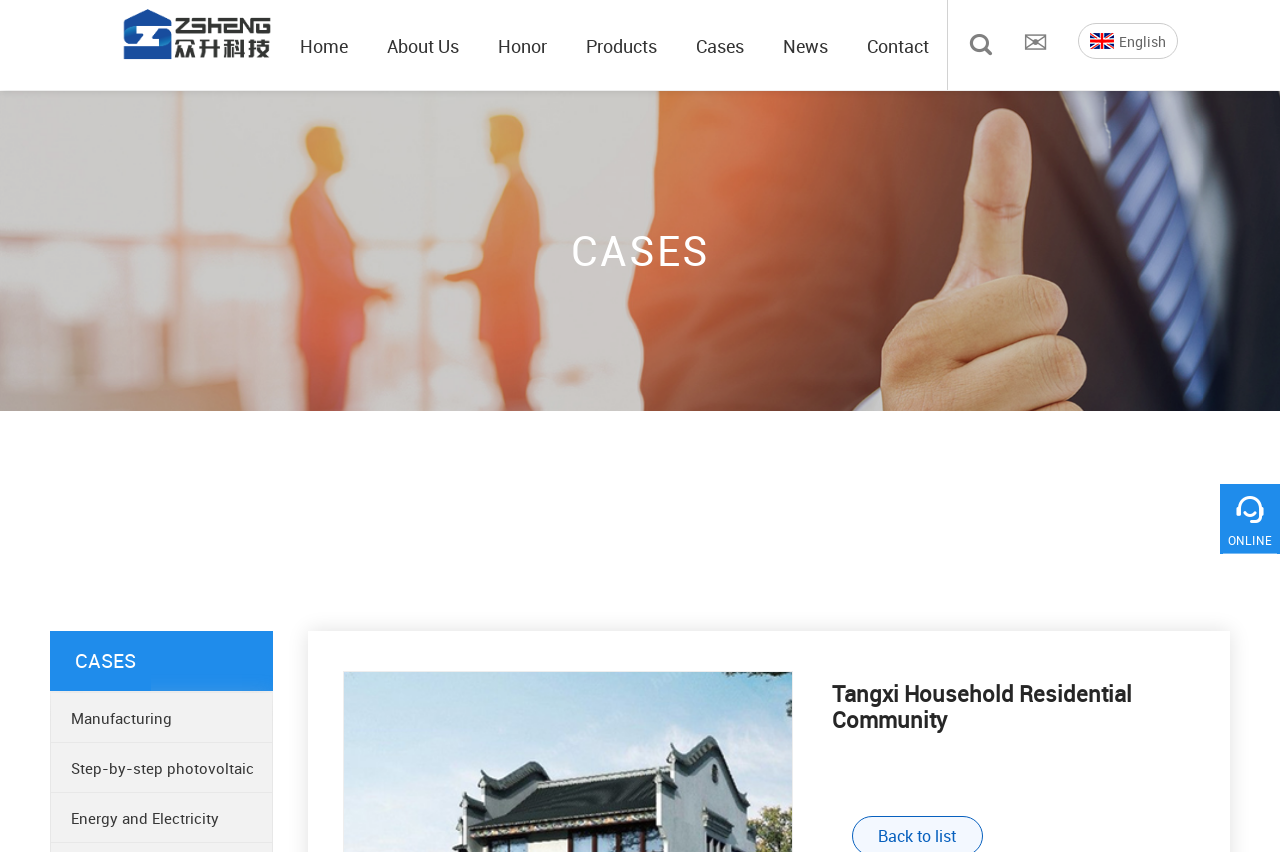Determine the bounding box coordinates of the area to click in order to meet this instruction: "Switch to English language".

[0.874, 0.038, 0.911, 0.06]